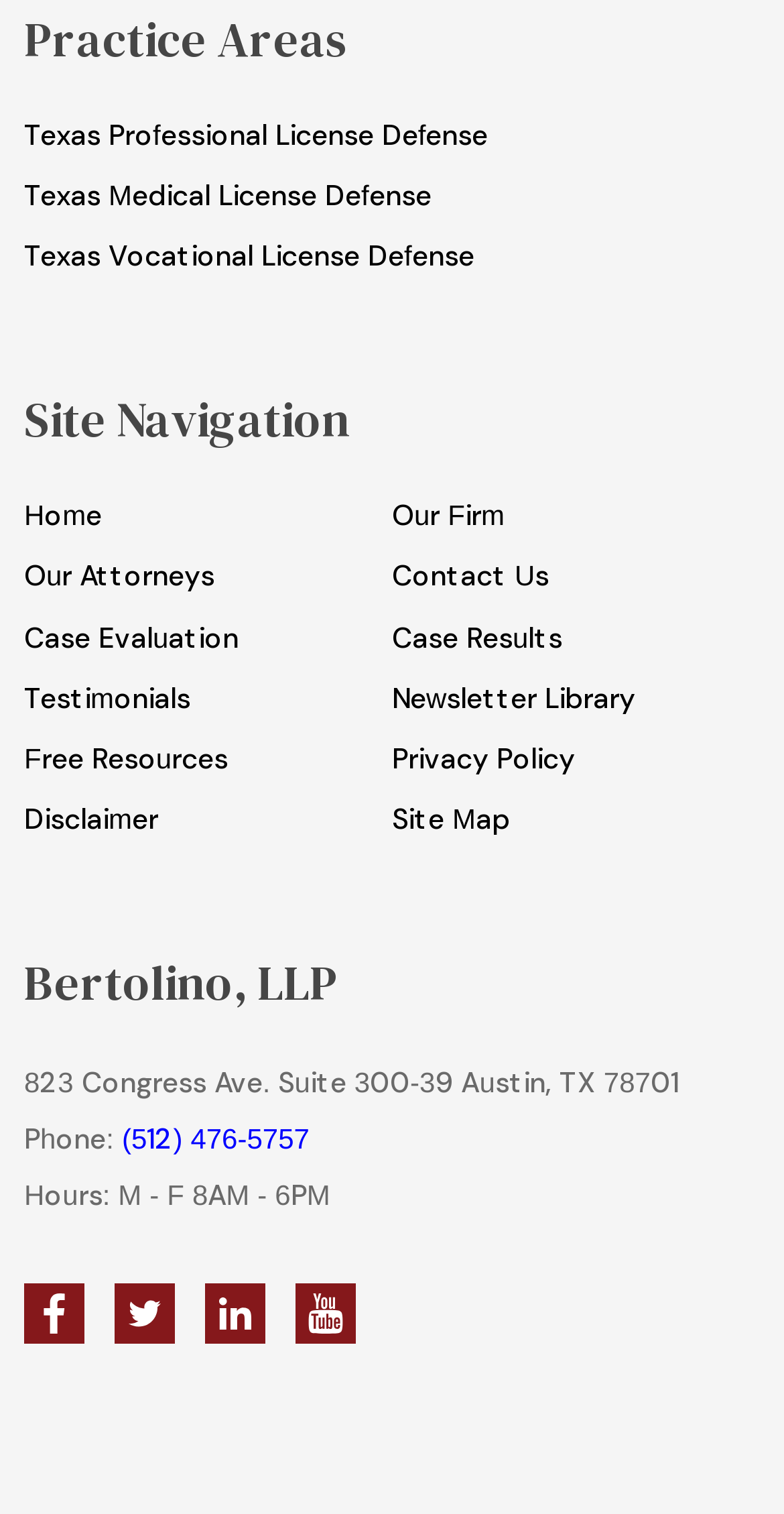What are the hours of operation for the law firm?
Use the screenshot to answer the question with a single word or phrase.

M - F 8AM - 6PM